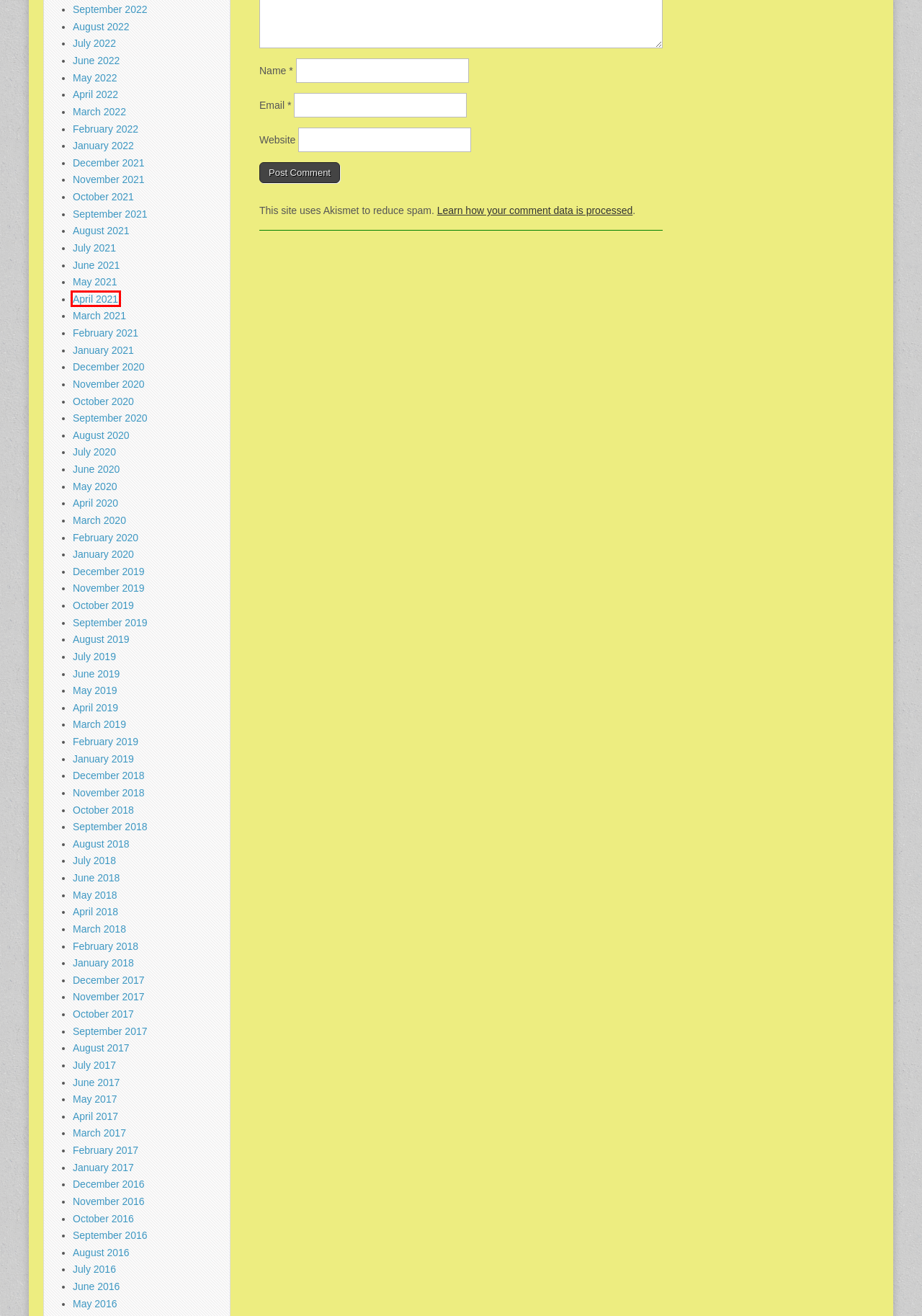You’re provided with a screenshot of a webpage that has a red bounding box around an element. Choose the best matching webpage description for the new page after clicking the element in the red box. The options are:
A. December 2017 – The Boston Sun
B. August 2017 – The Boston Sun
C. August 2020 – The Boston Sun
D. March 2018 – The Boston Sun
E. April 2021 – The Boston Sun
F. May 2022 – The Boston Sun
G. July 2019 – The Boston Sun
H. September 2021 – The Boston Sun

E